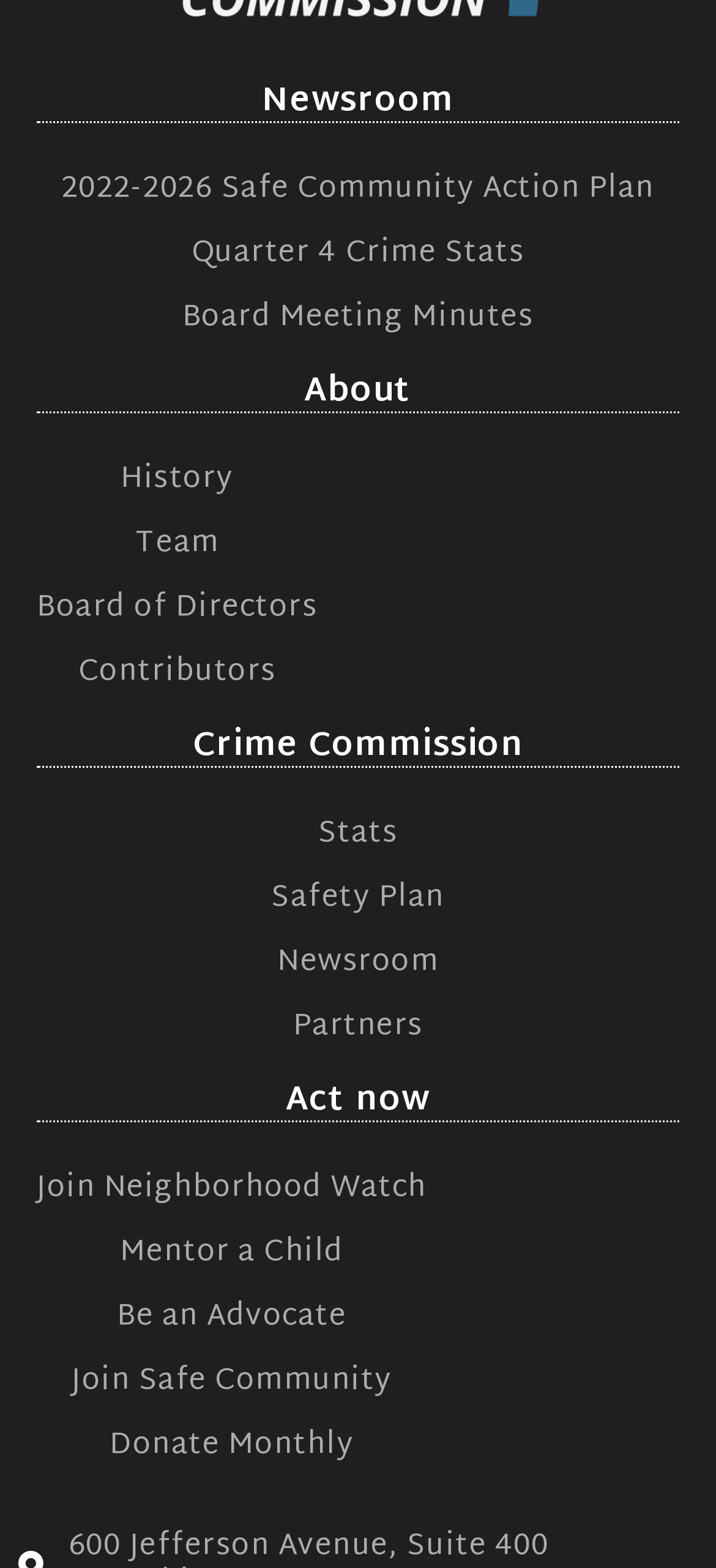Analyze the image and deliver a detailed answer to the question: What is the purpose of 'Act now' section?

The 'Act now' section has links to 'Join Neighborhood Watch', 'Mentor a Child', 'Be an Advocate', and 'Join Safe Community', which suggests that this section is encouraging visitors to take action and get involved in making their community safer.